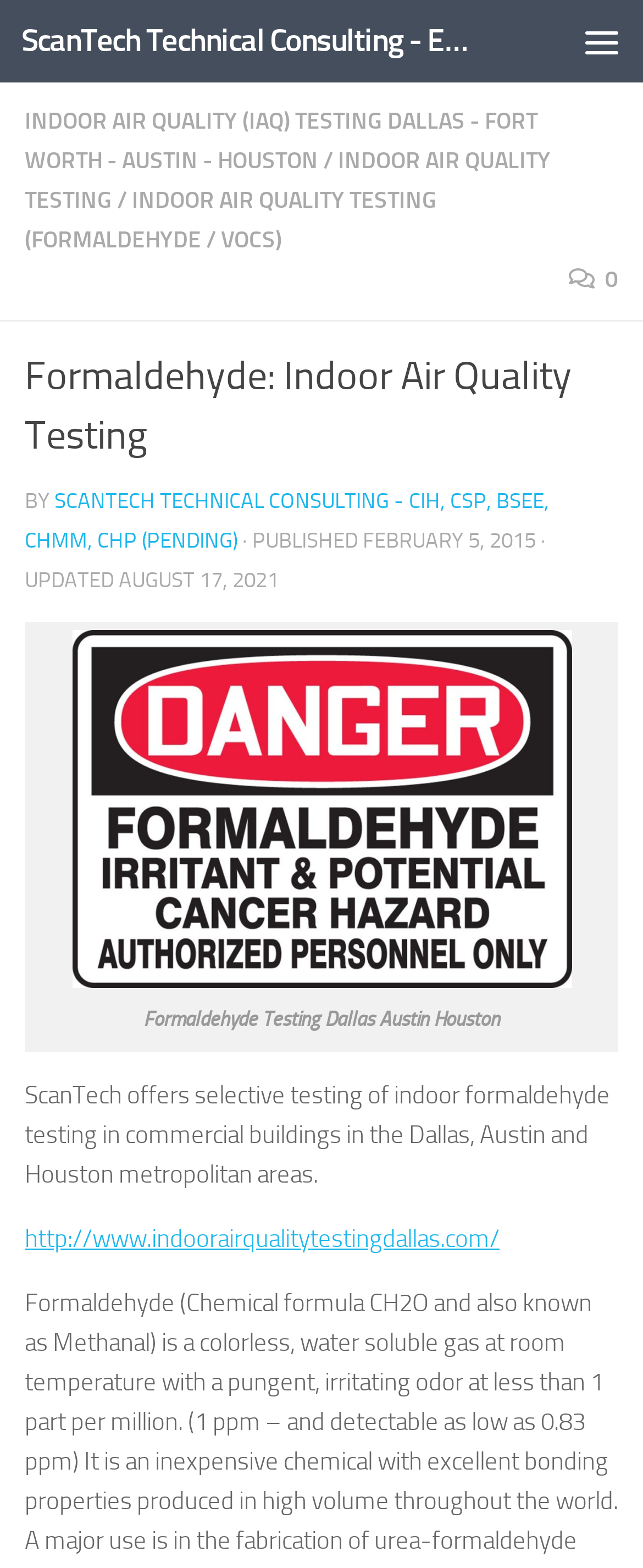Determine and generate the text content of the webpage's headline.

Formaldehyde: Indoor Air Quality Testing